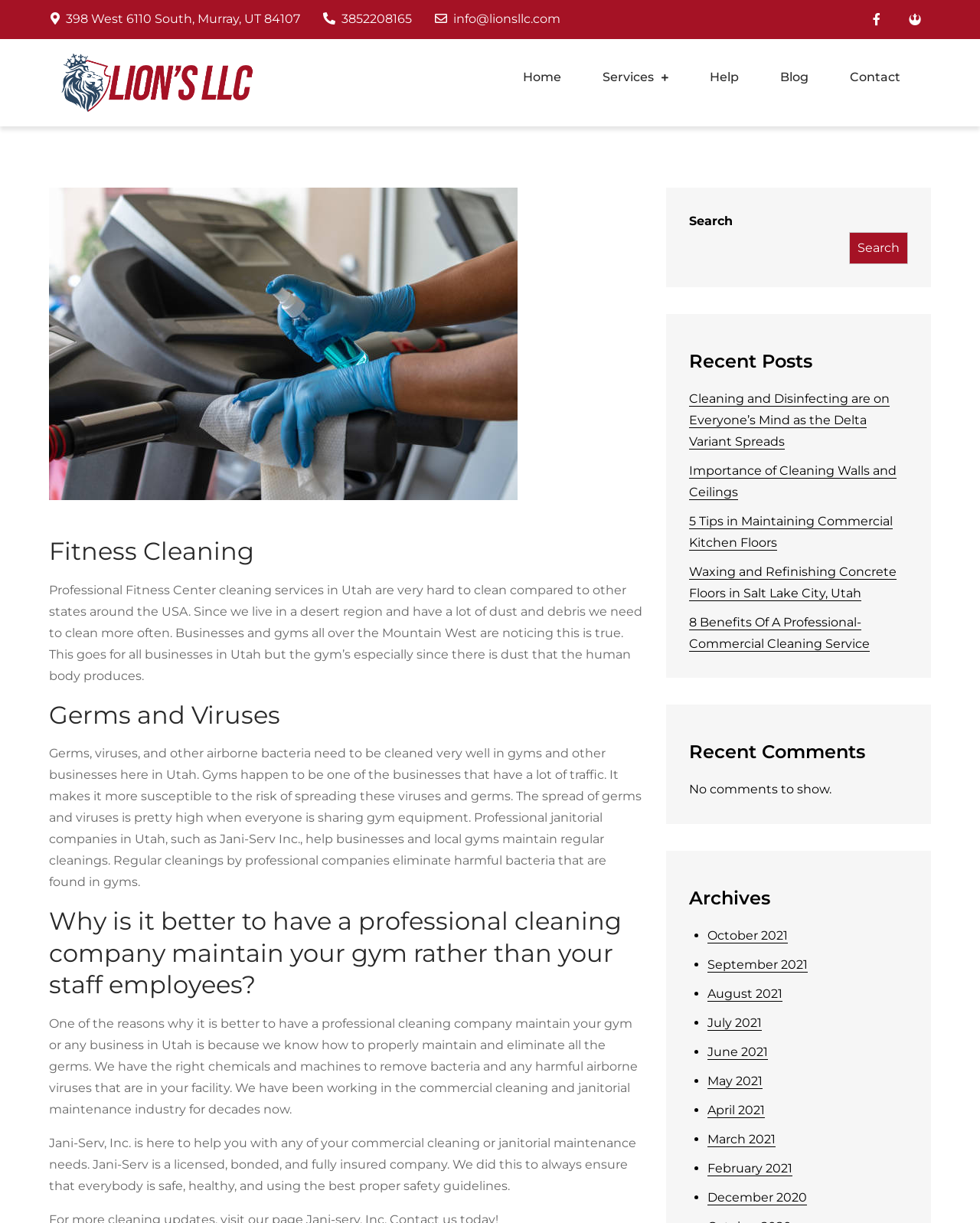Could you determine the bounding box coordinates of the clickable element to complete the instruction: "Click the 'Home' link"? Provide the coordinates as four float numbers between 0 and 1, i.e., [left, top, right, bottom].

[0.514, 0.032, 0.592, 0.095]